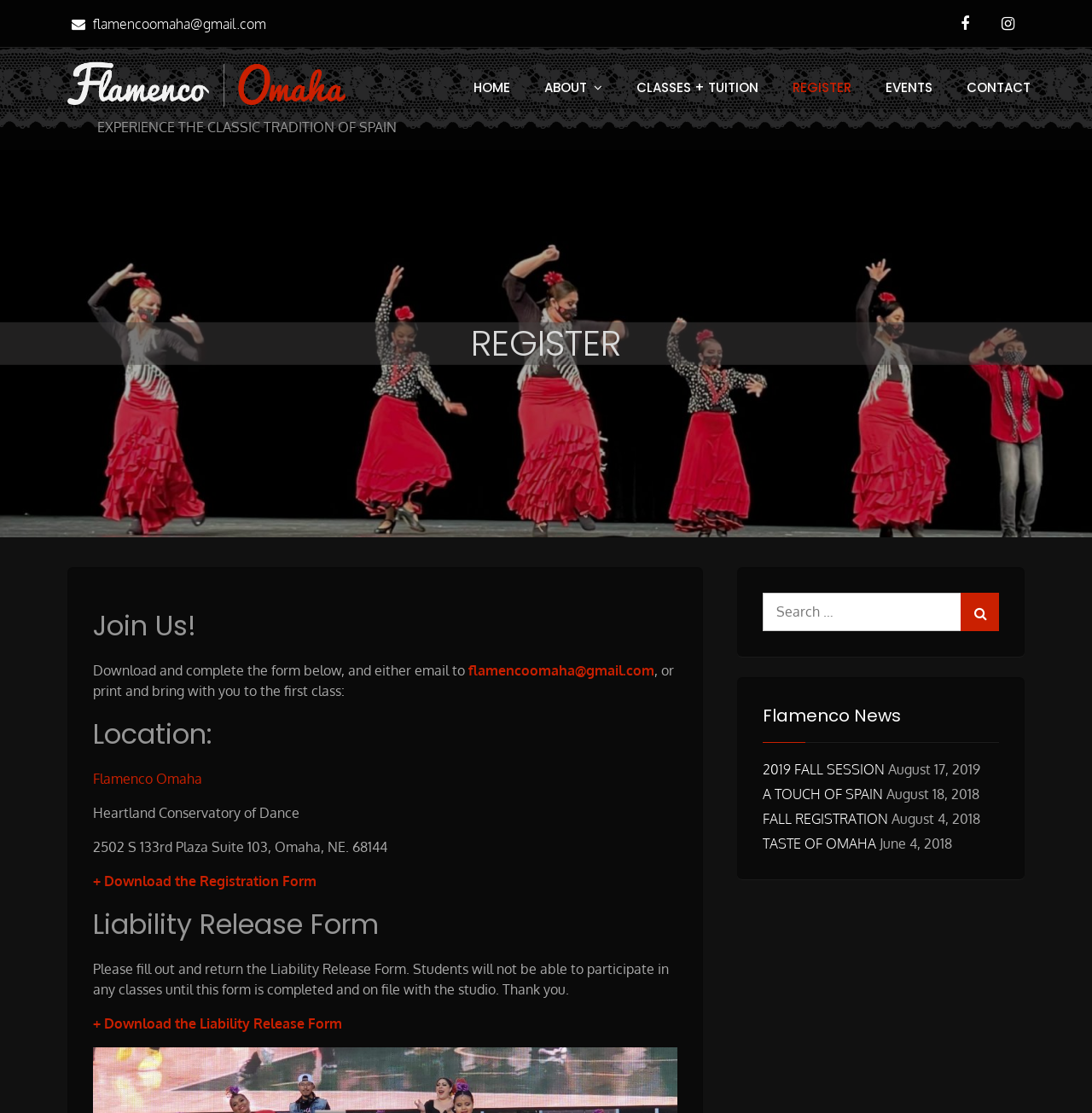Predict the bounding box coordinates of the UI element that matches this description: "Taste of Omaha". The coordinates should be in the format [left, top, right, bottom] with each value between 0 and 1.

[0.699, 0.75, 0.803, 0.765]